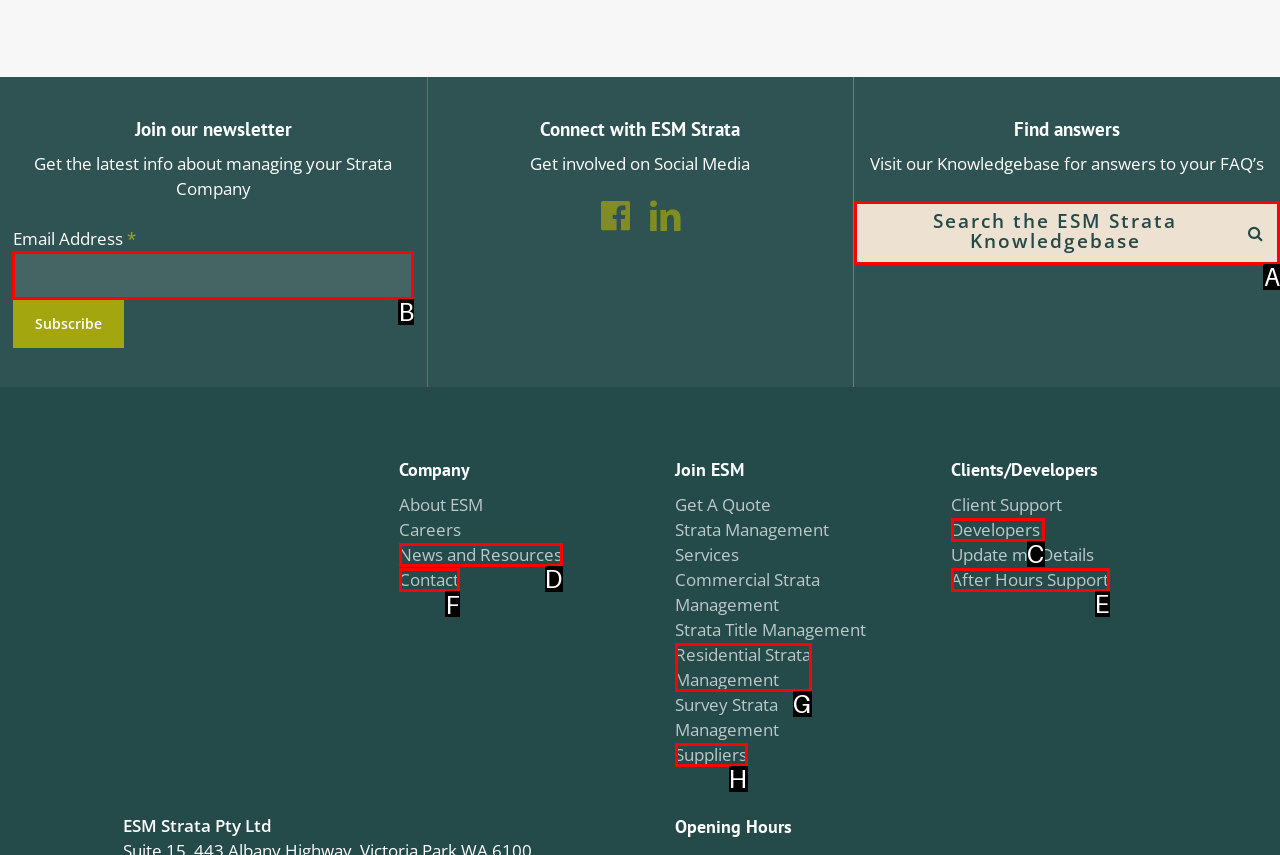Determine the HTML element to click for the instruction: Contact ESM.
Answer with the letter corresponding to the correct choice from the provided options.

F